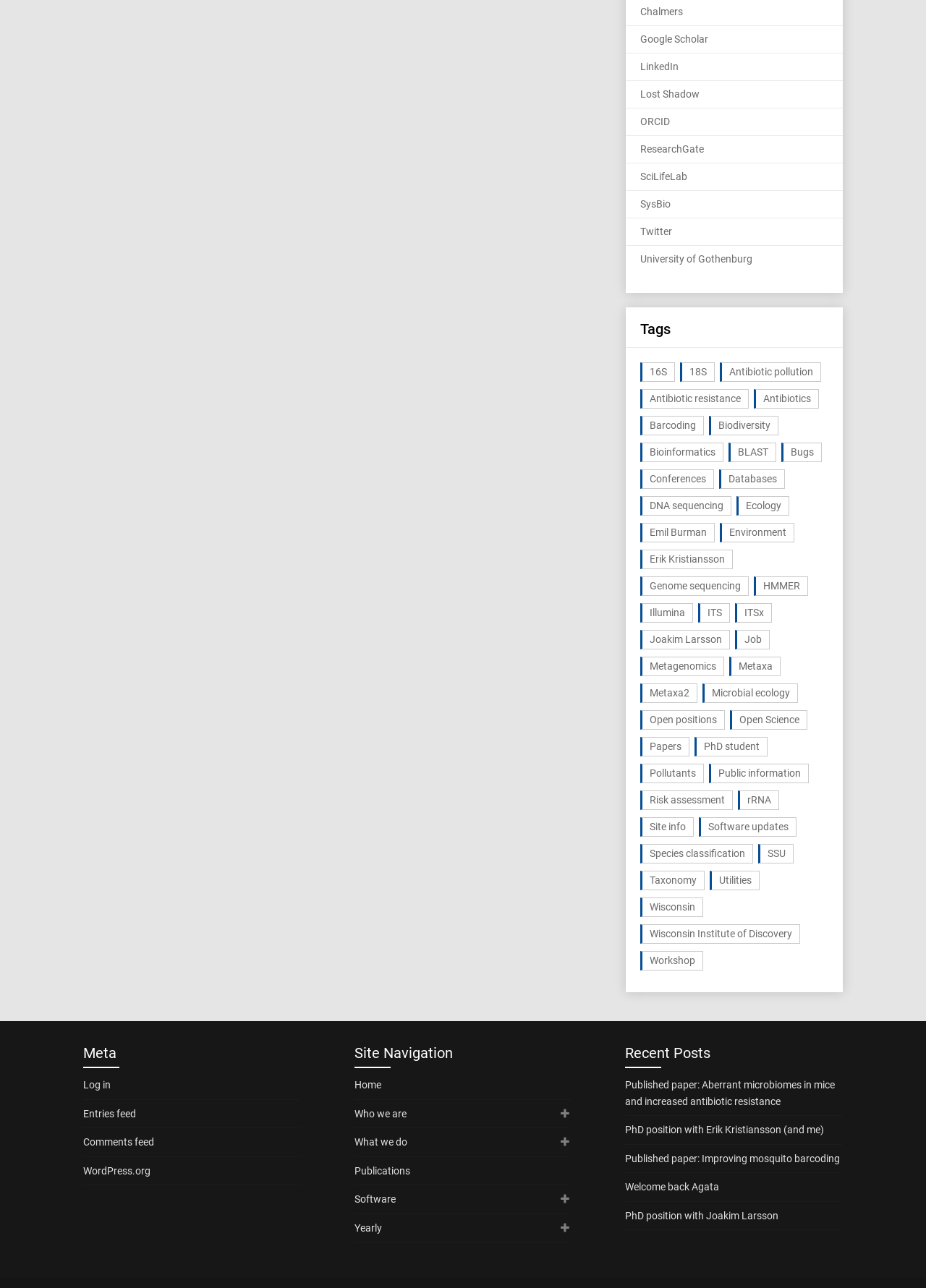Give a one-word or phrase response to the following question: How many links are in the 'Meta' section?

4